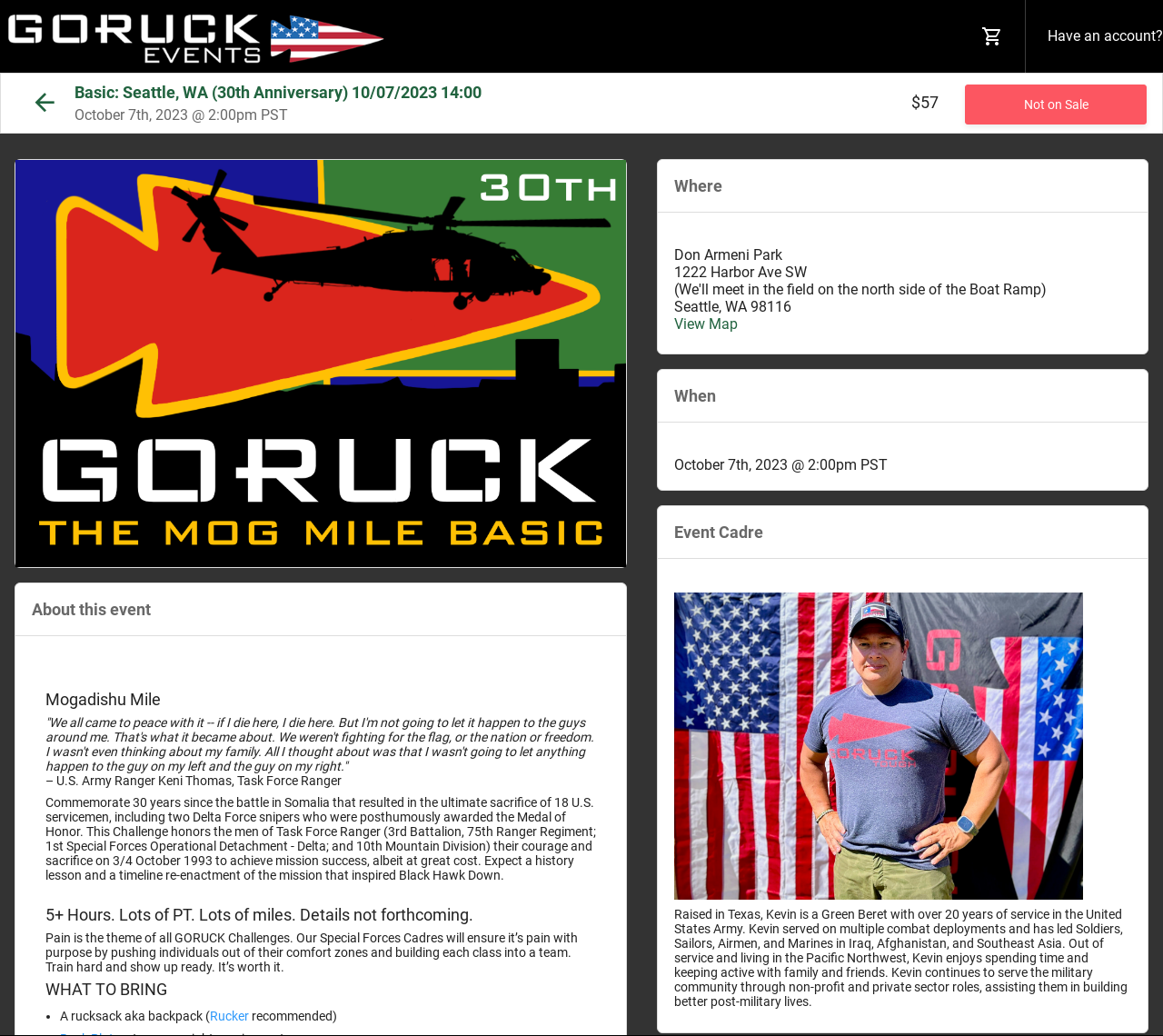Identify the primary heading of the webpage and provide its text.

Basic: Seattle, WA (30th Anniversary) 10/07/2023 14:00